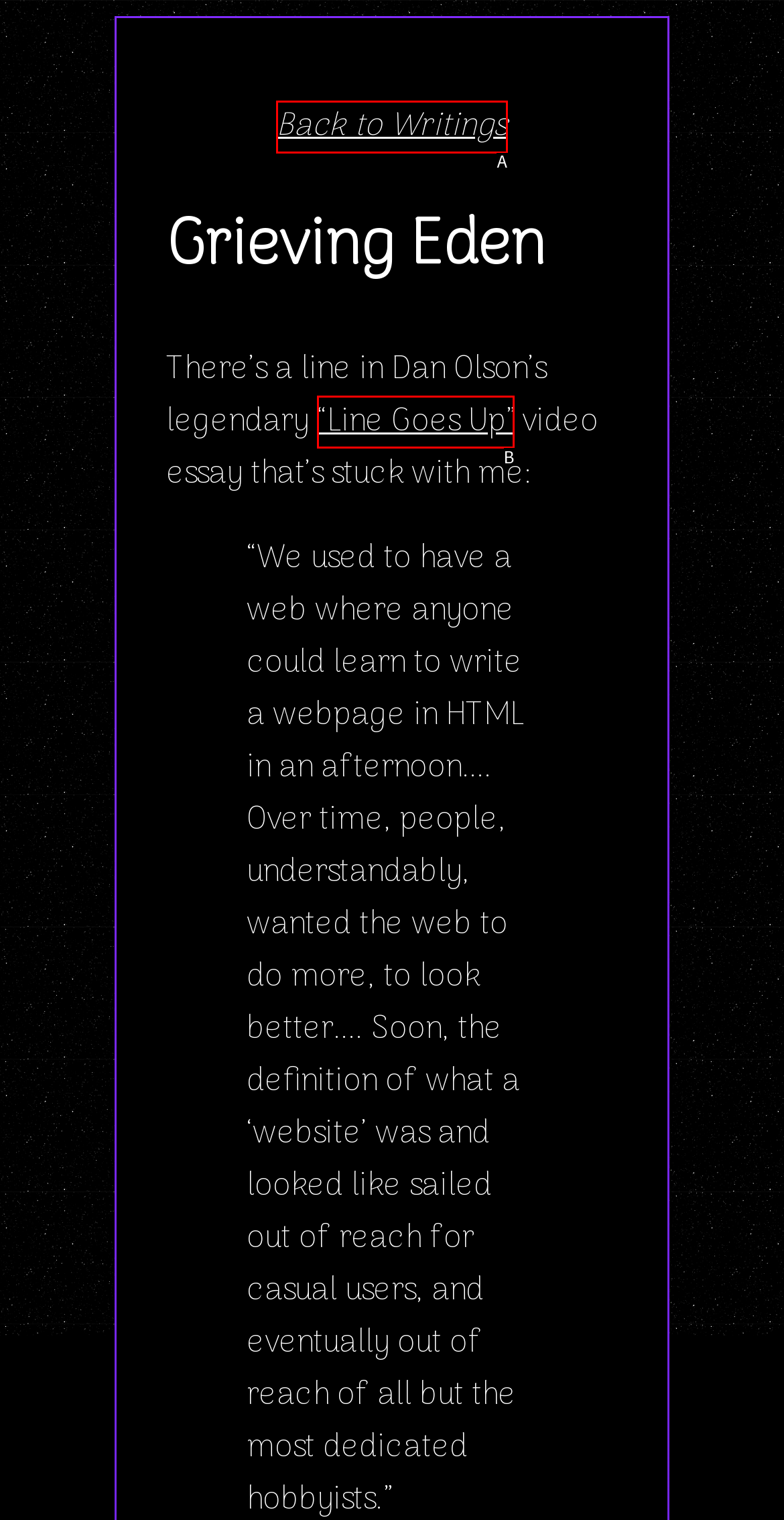Identify which option matches the following description: aria-label="Open Search Bar"
Answer by giving the letter of the correct option directly.

None